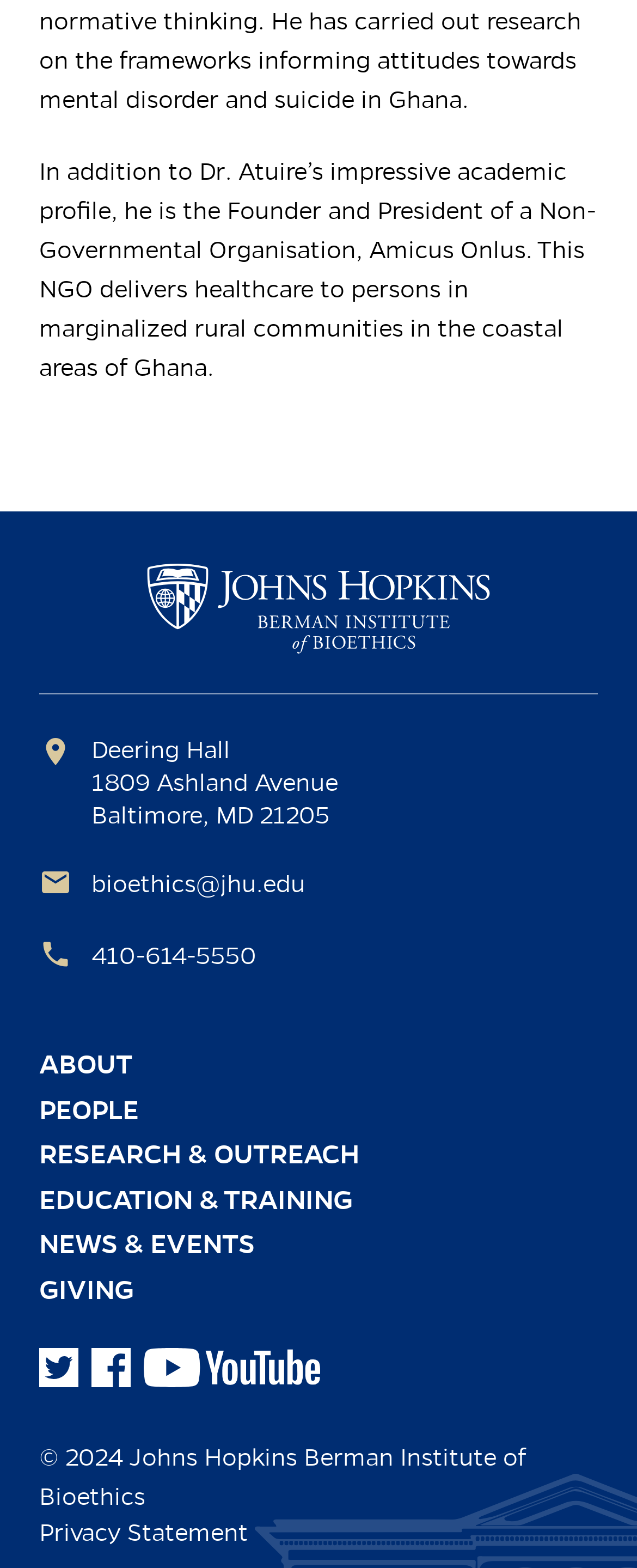Please answer the following question using a single word or phrase: What social media platforms does the Berman Institute of Bioethics have?

Twitter, Facebook, YouTube